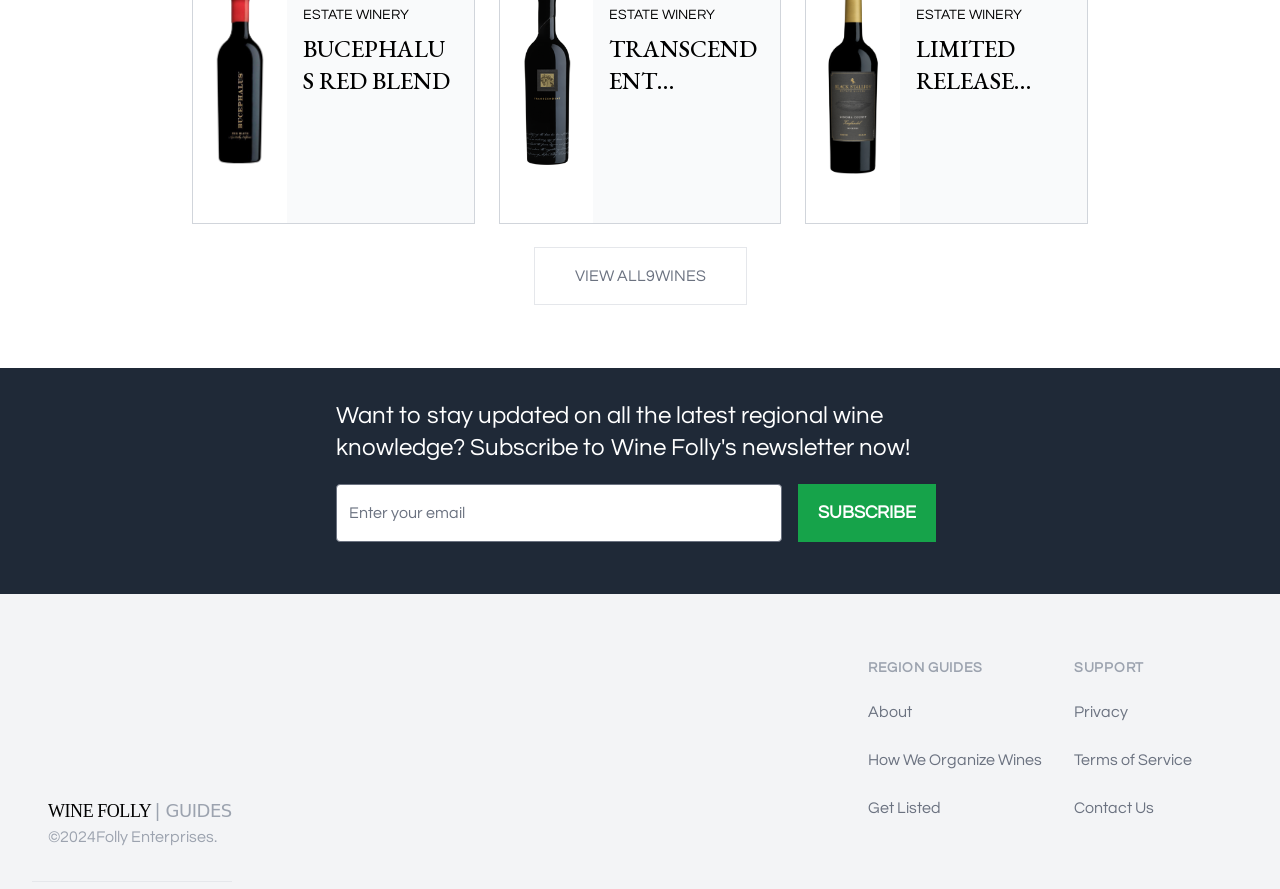Please find the bounding box coordinates (top-left x, top-left y, bottom-right x, bottom-right y) in the screenshot for the UI element described as follows: ©2024Folly Enterprises.

[0.038, 0.933, 0.17, 0.951]